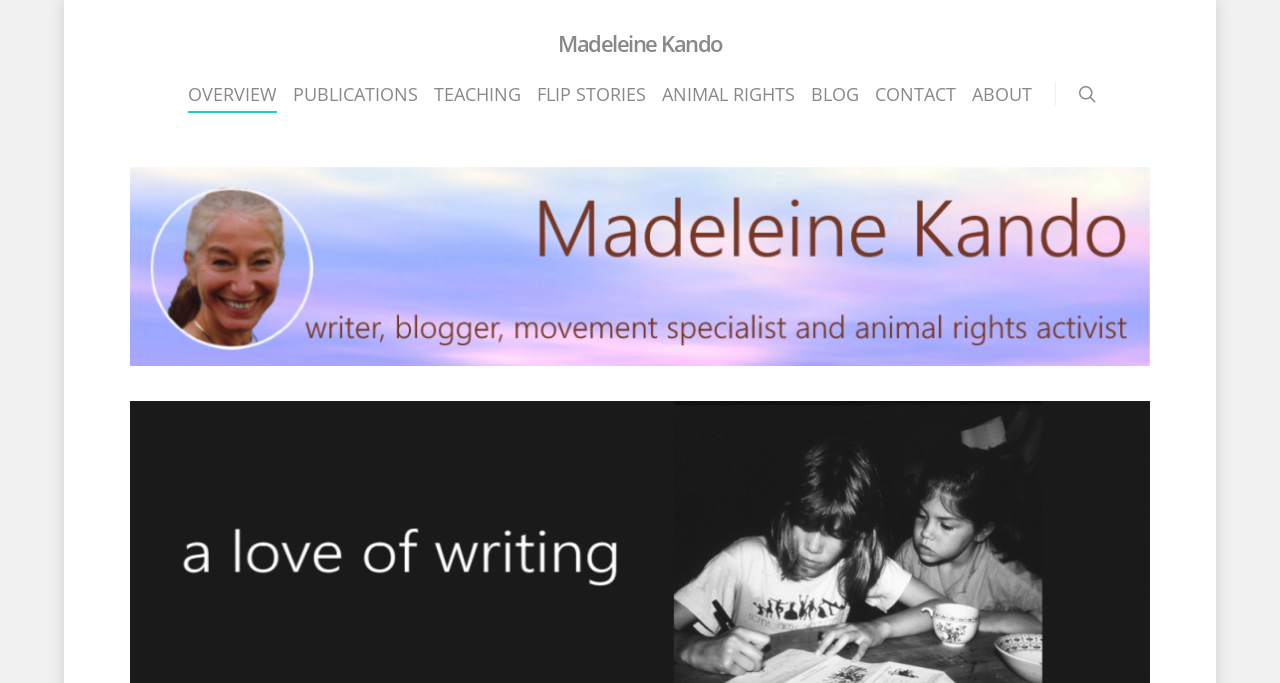Determine the bounding box coordinates of the section to be clicked to follow the instruction: "contact Madeleine Kando". The coordinates should be given as four float numbers between 0 and 1, formatted as [left, top, right, bottom].

[0.684, 0.12, 0.747, 0.186]